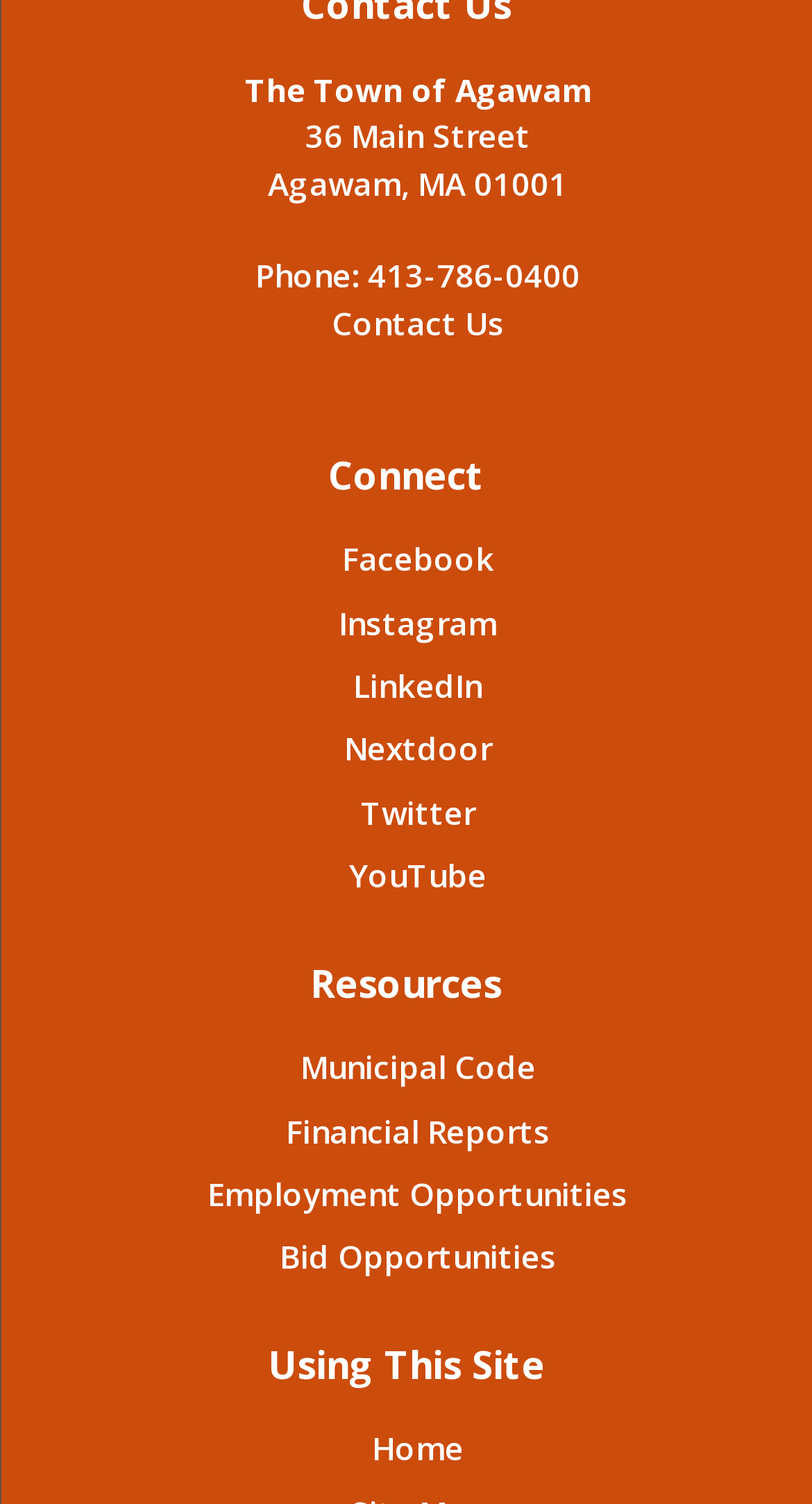What resources are available on the Town of Agawam website?
Provide a detailed and extensive answer to the question.

I found the resources by looking at the links in the 'Resources' region of the webpage, which provide links to various resources such as municipal code, financial reports, employment opportunities, and bid opportunities.